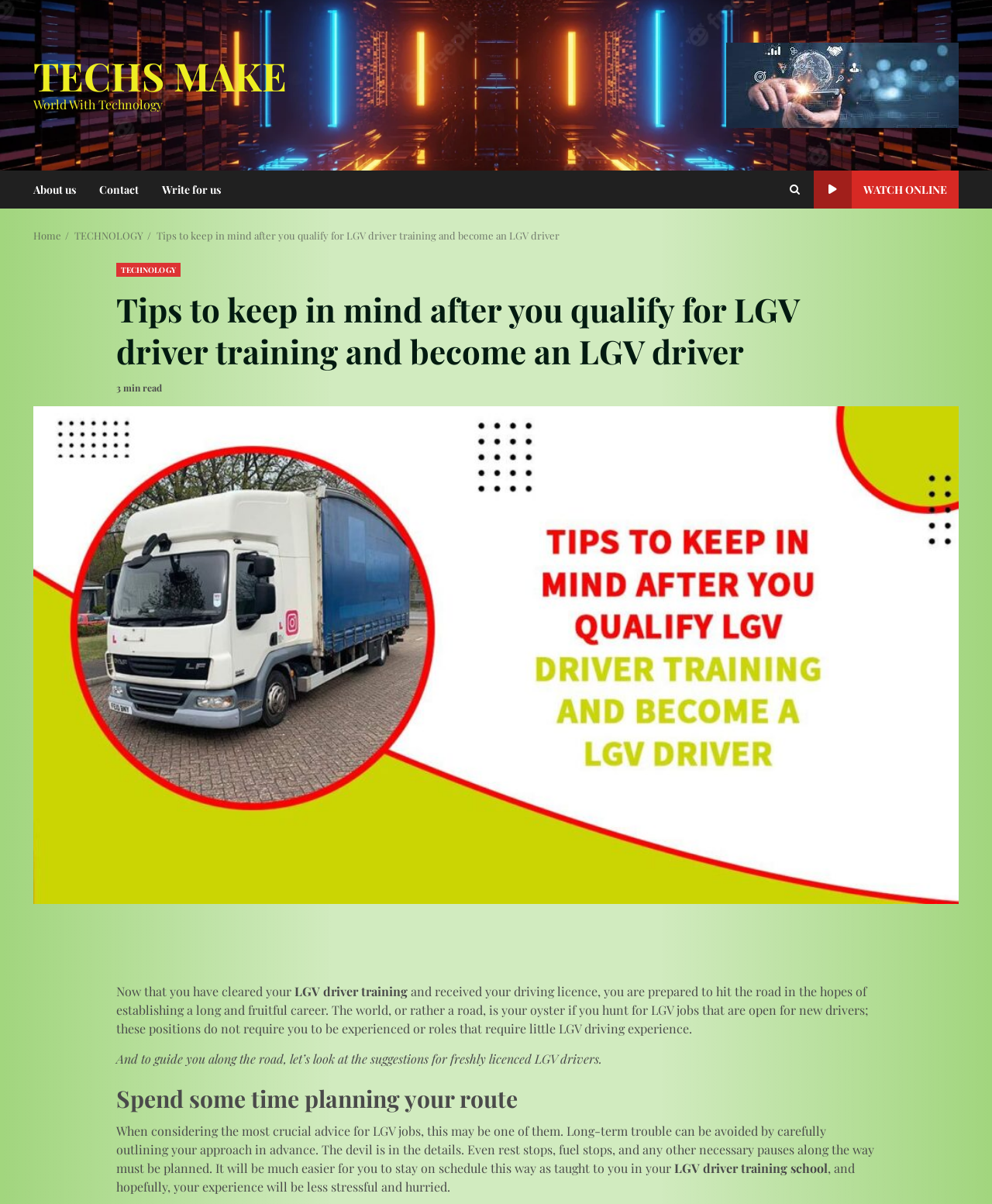Give the bounding box coordinates for the element described as: "title="Search"".

[0.796, 0.145, 0.806, 0.17]